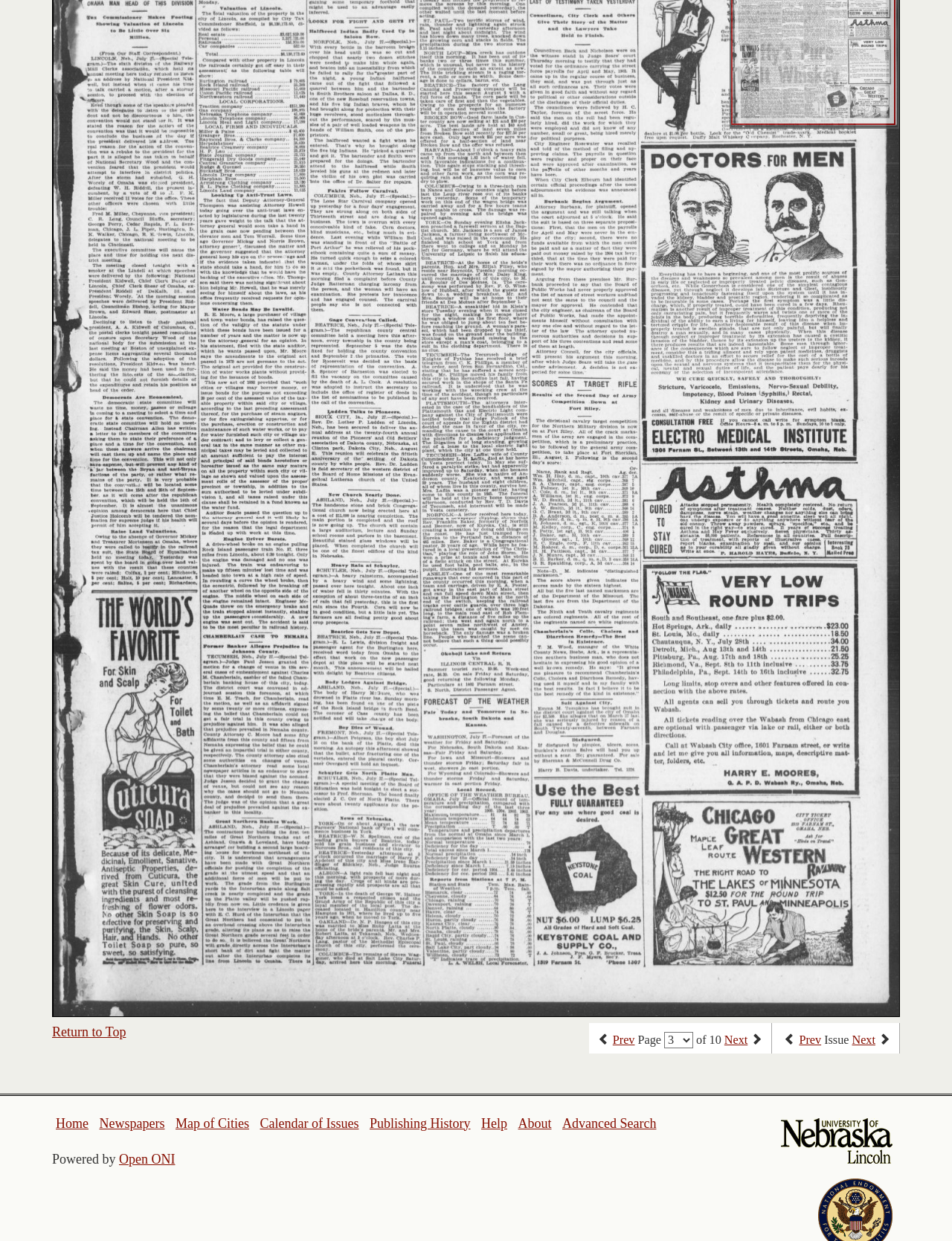Determine the bounding box coordinates for the HTML element mentioned in the following description: "Publishing History". The coordinates should be a list of four floats ranging from 0 to 1, represented as [left, top, right, bottom].

[0.388, 0.899, 0.494, 0.911]